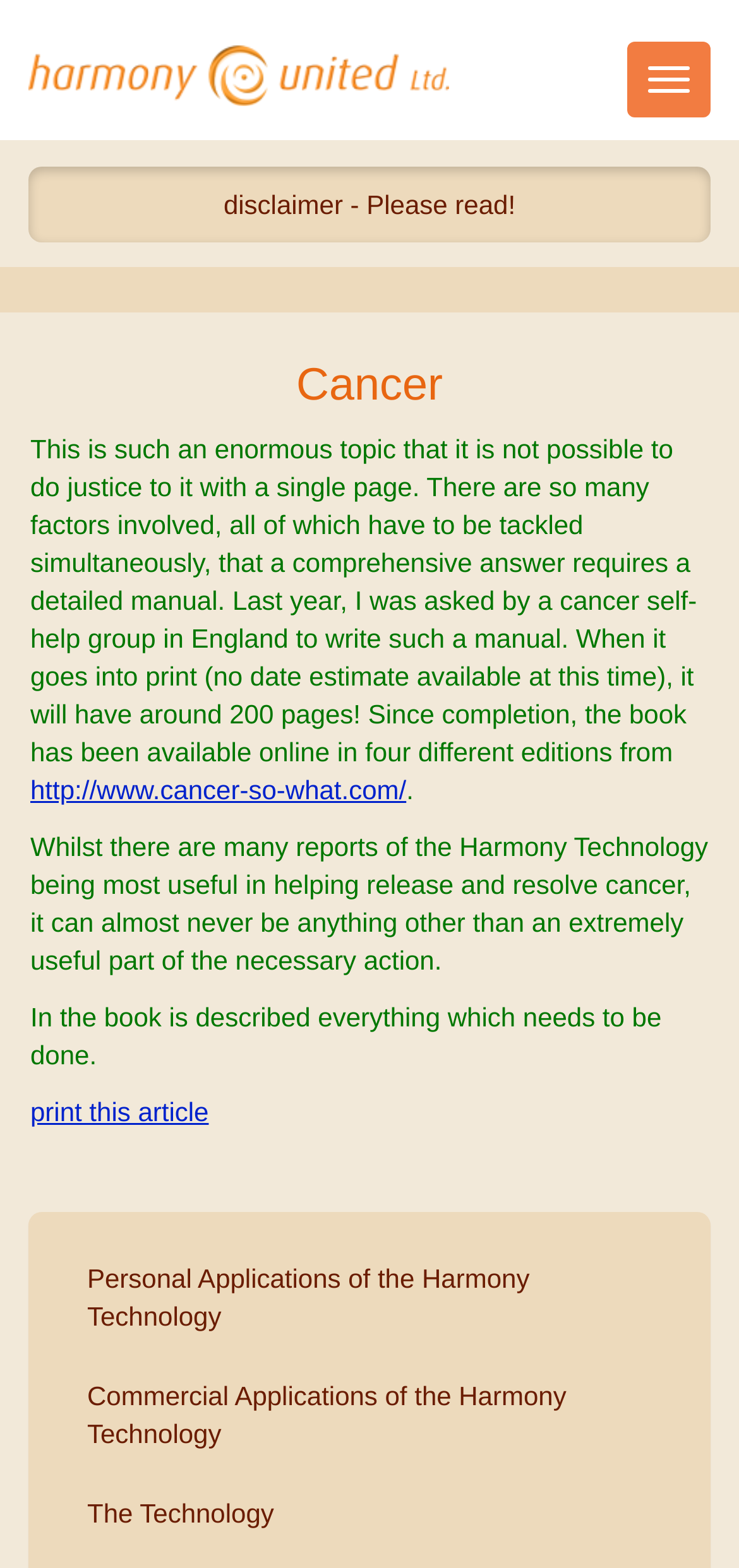Please locate the bounding box coordinates of the element's region that needs to be clicked to follow the instruction: "Learn about personal applications of the Harmony Technology". The bounding box coordinates should be provided as four float numbers between 0 and 1, i.e., [left, top, right, bottom].

[0.079, 0.792, 0.921, 0.864]